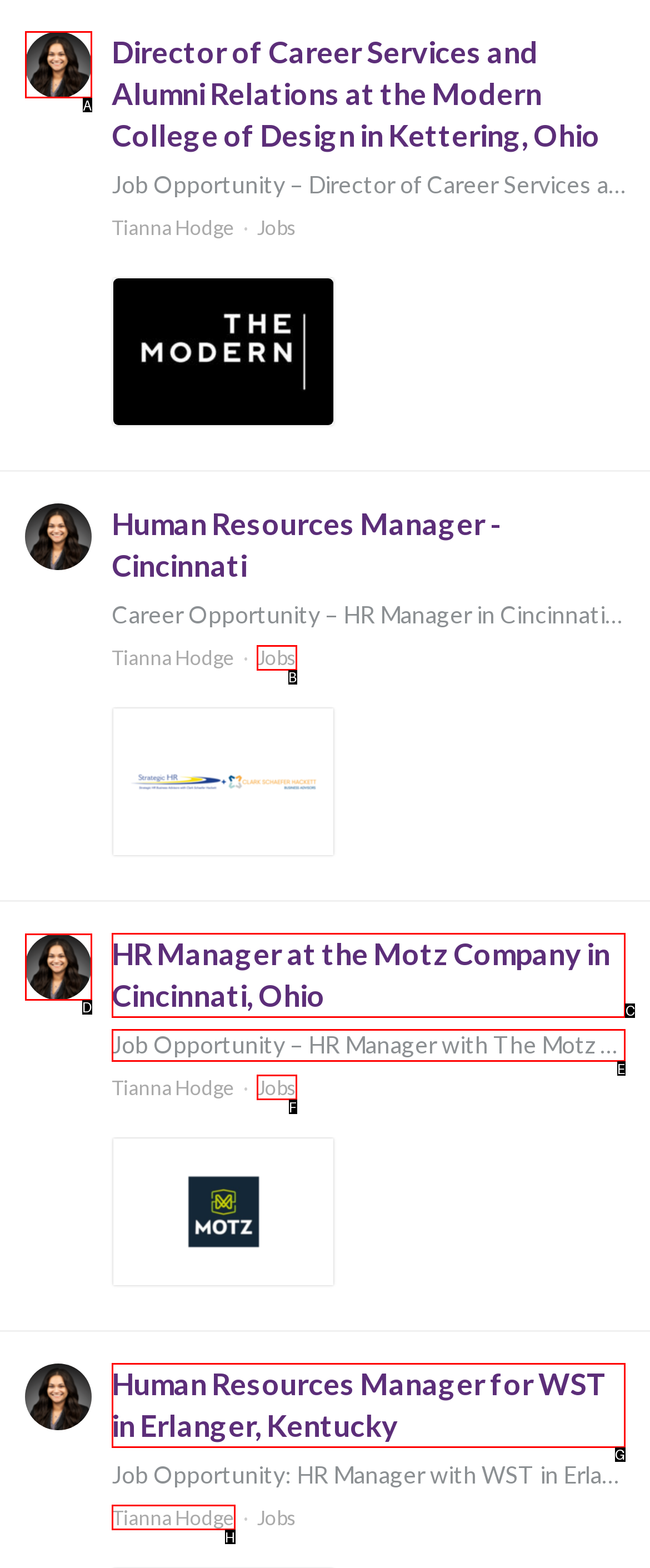What letter corresponds to the UI element to complete this task: Explore job opportunity for HR Manager at the Motz Company
Answer directly with the letter.

C